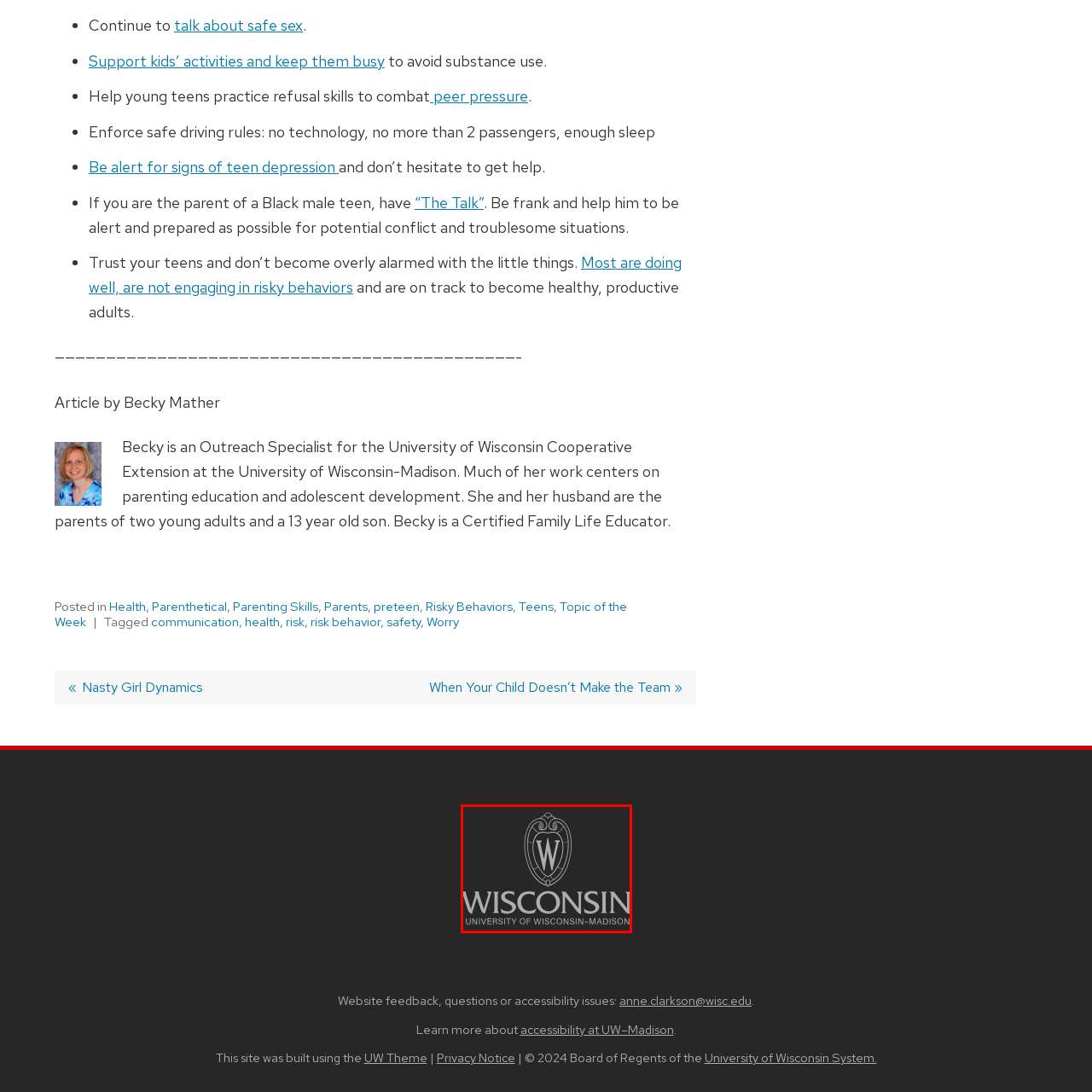What is written below the emblem?
Focus on the image highlighted by the red bounding box and deliver a thorough explanation based on what you see.

Below the emblem, the words 'WISCONSIN' and 'UNIVERSITY OF WISCONSIN-MADISON' are inscribed, reinforcing the institution's identity.